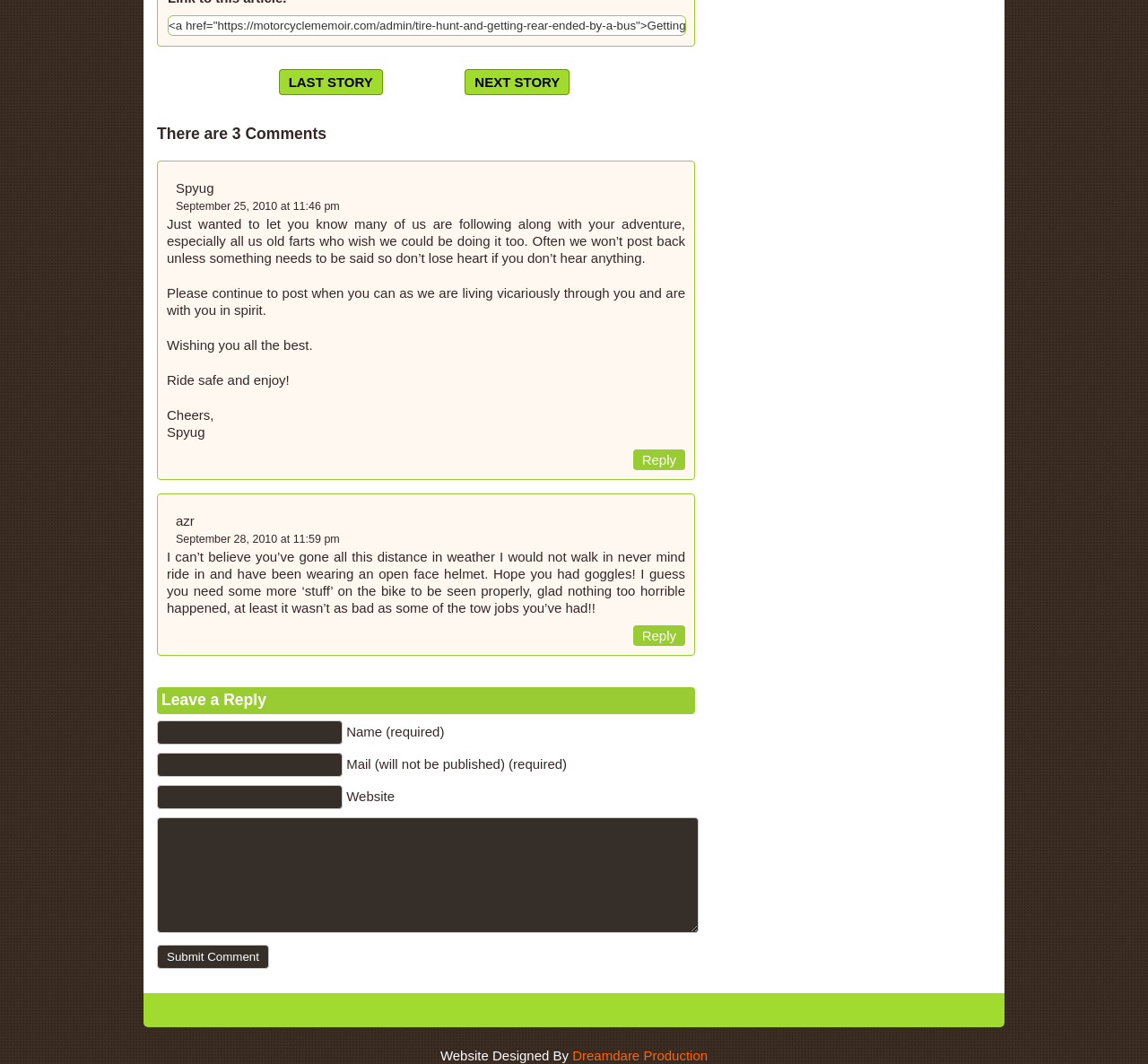Can you find the bounding box coordinates for the element to click on to achieve the instruction: "Click on the 'LAST STORY' link"?

[0.243, 0.065, 0.333, 0.089]